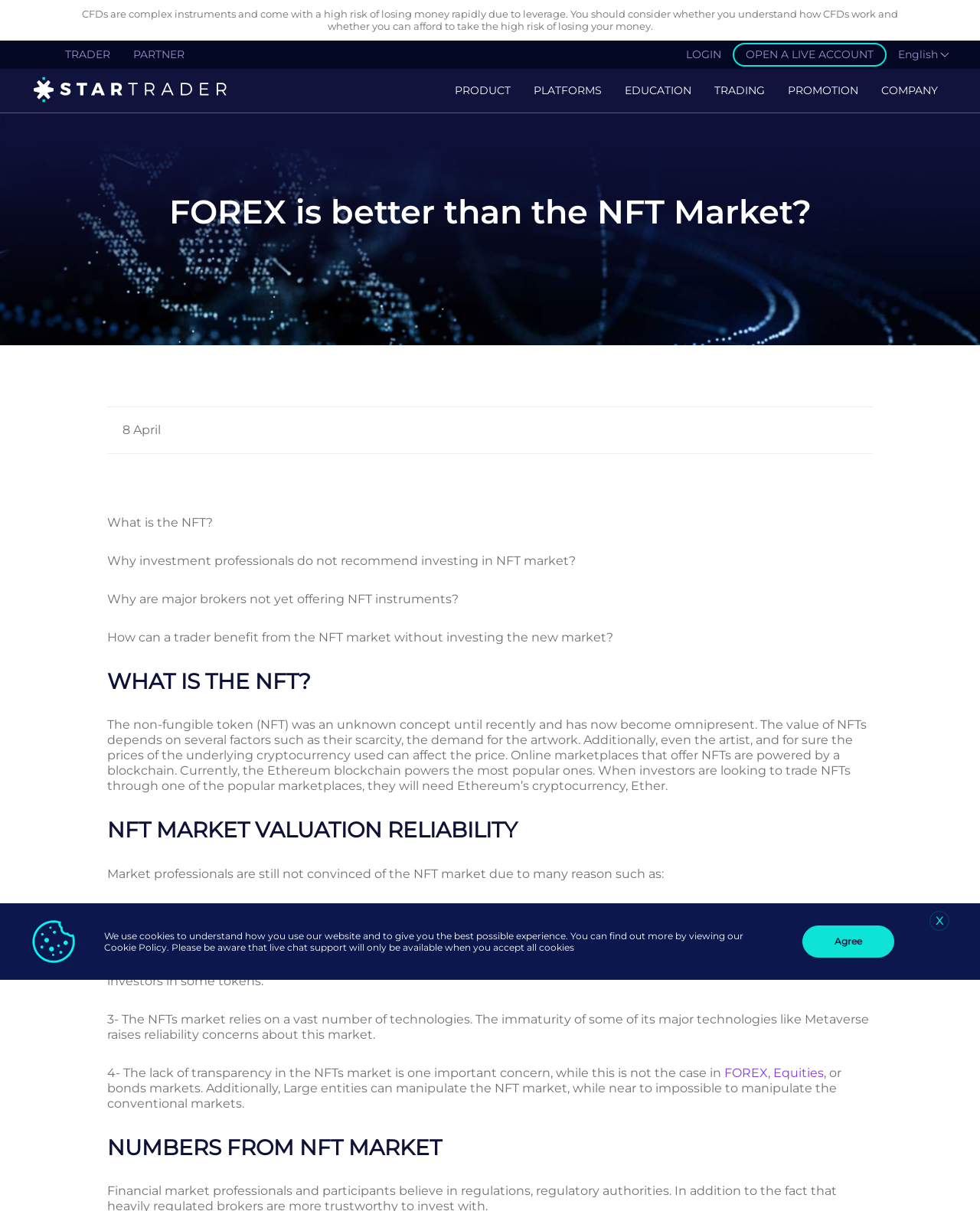Why do market professionals consider the NFT market as a collectors market?
Refer to the screenshot and deliver a thorough answer to the question presented.

Market professionals consider the NFT market as a collectors market because it has low liquidity and scarcity of interested investors in some tokens, which makes it difficult to buy and sell NFTs quickly and at a stable price.